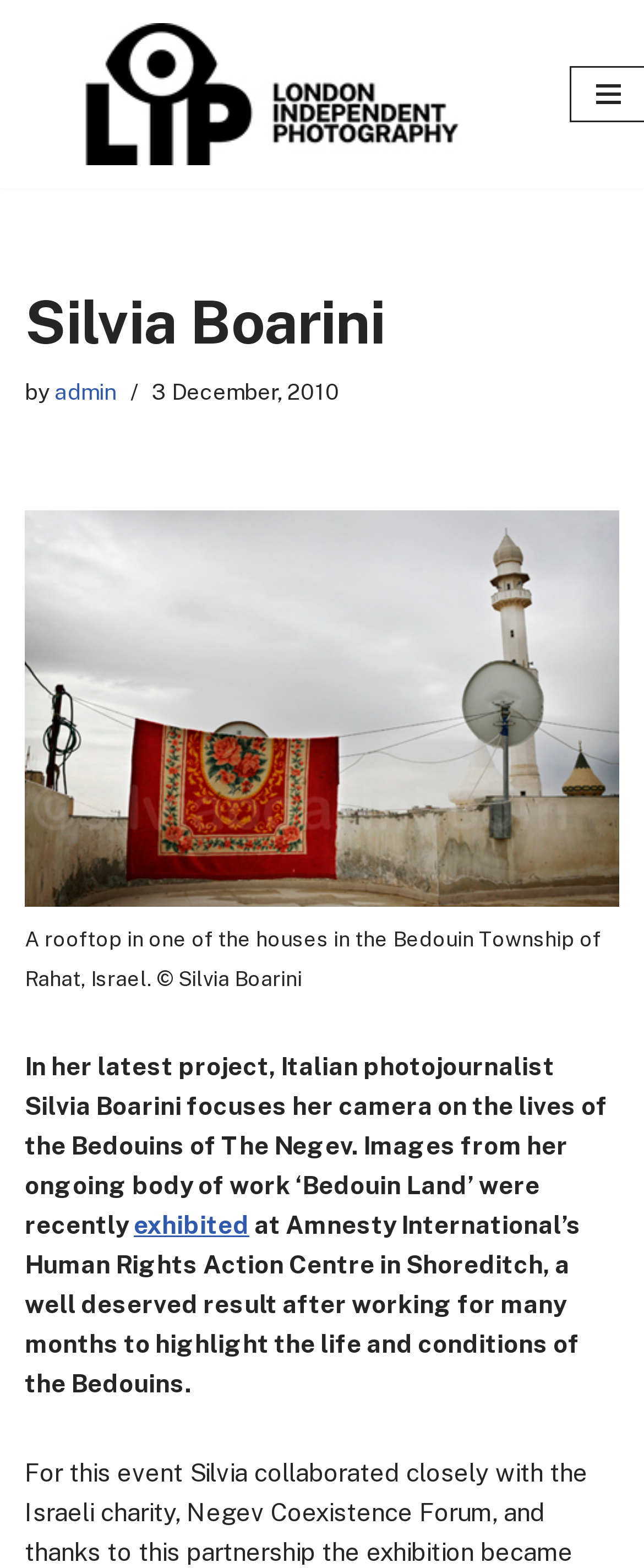What is the date of the article?
Examine the image closely and answer the question with as much detail as possible.

I found the answer by looking at the time element, which says '3 December, 2010'. This indicates that the date of the article is 3 December, 2010.